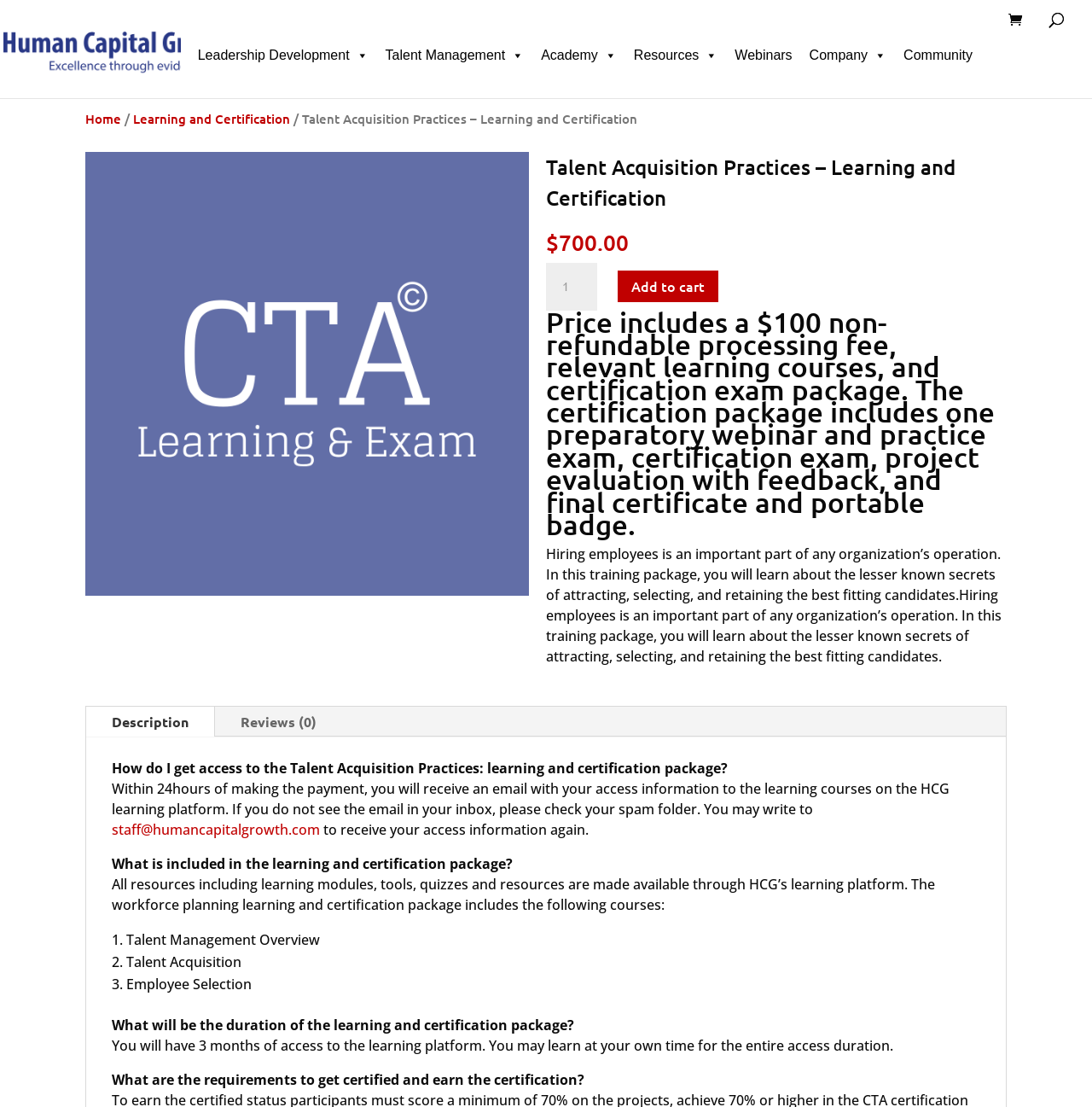Illustrate the webpage thoroughly, mentioning all important details.

The webpage is about a learning and certification package for Talent Acquisition Practices. At the top, there is a navigation menu with links to "Human Capital Growth", "Leadership Development", "Talent Management", "Academy", "Resources", "Webinars", "Company", and "Community". 

Below the navigation menu, there is a breadcrumb navigation showing the path "Home > Learning and Certification > Talent Acquisition Practices – Learning and Certification". 

On the left side, there is a link to "Certified in Talent Acquisition Practices" with an accompanying image. 

The main content of the page is divided into sections. The first section has a heading "Talent Acquisition Practices – Learning and Certification" and displays the price of the package, $700.00, with an option to add it to the cart. 

The second section explains what is included in the package, including a $100 non-refundable processing fee, relevant learning courses, and a certification exam package. 

The third section provides a description of the training package, which teaches about attracting, selecting, and retaining the best fitting candidates. 

The fourth section has links to "Description" and "Reviews (0)". 

The fifth section answers frequently asked questions, including how to access the learning courses, what is included in the package, and the duration of the access. The package includes several courses, such as "Talent Management Overview", "Talent Acquisition", and "Employee Selection", and provides 3 months of access to the learning platform.